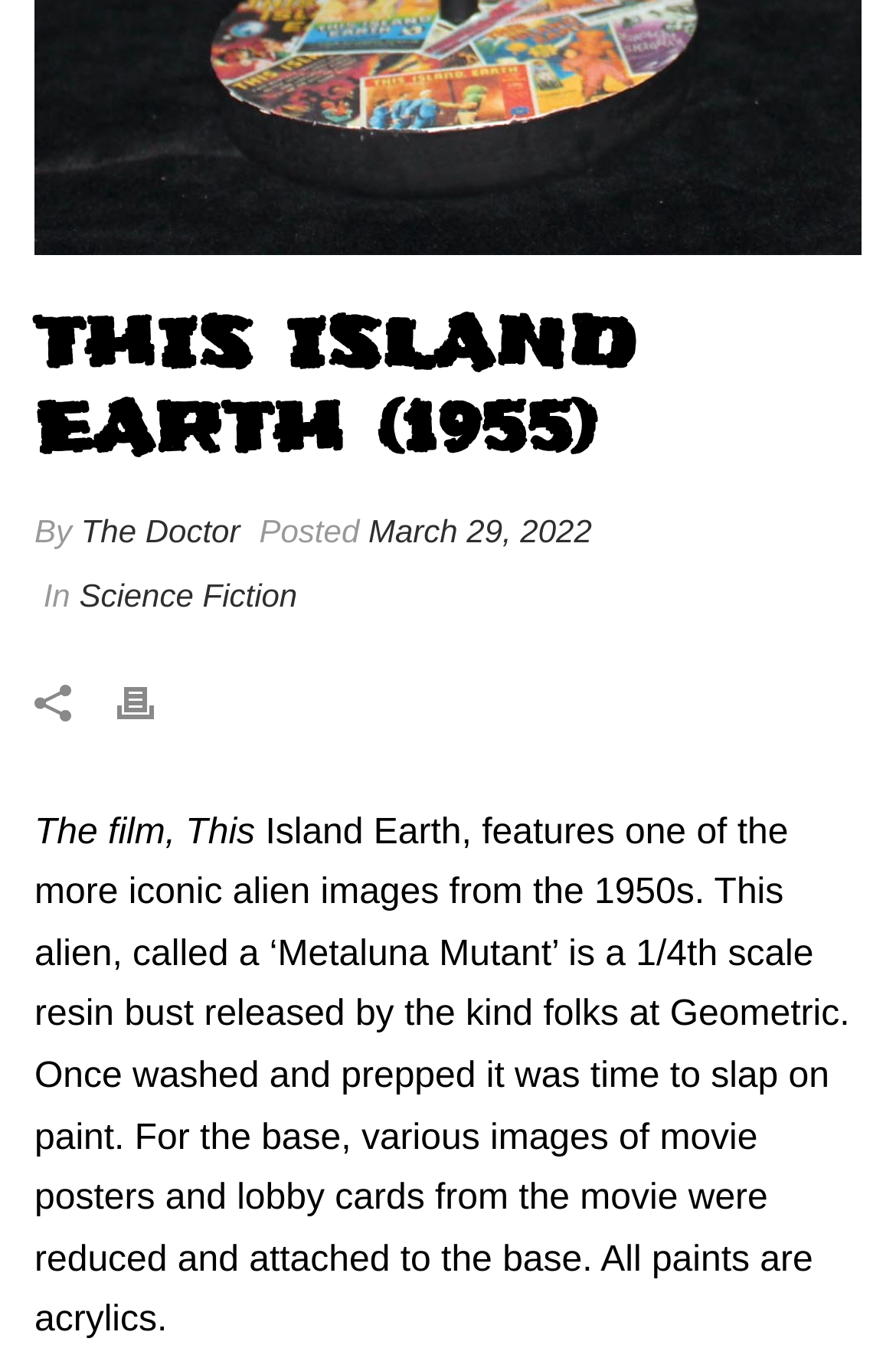Identify the bounding box for the UI element described as: "March 29, 2022". Ensure the coordinates are four float numbers between 0 and 1, formatted as [left, top, right, bottom].

[0.411, 0.378, 0.661, 0.405]